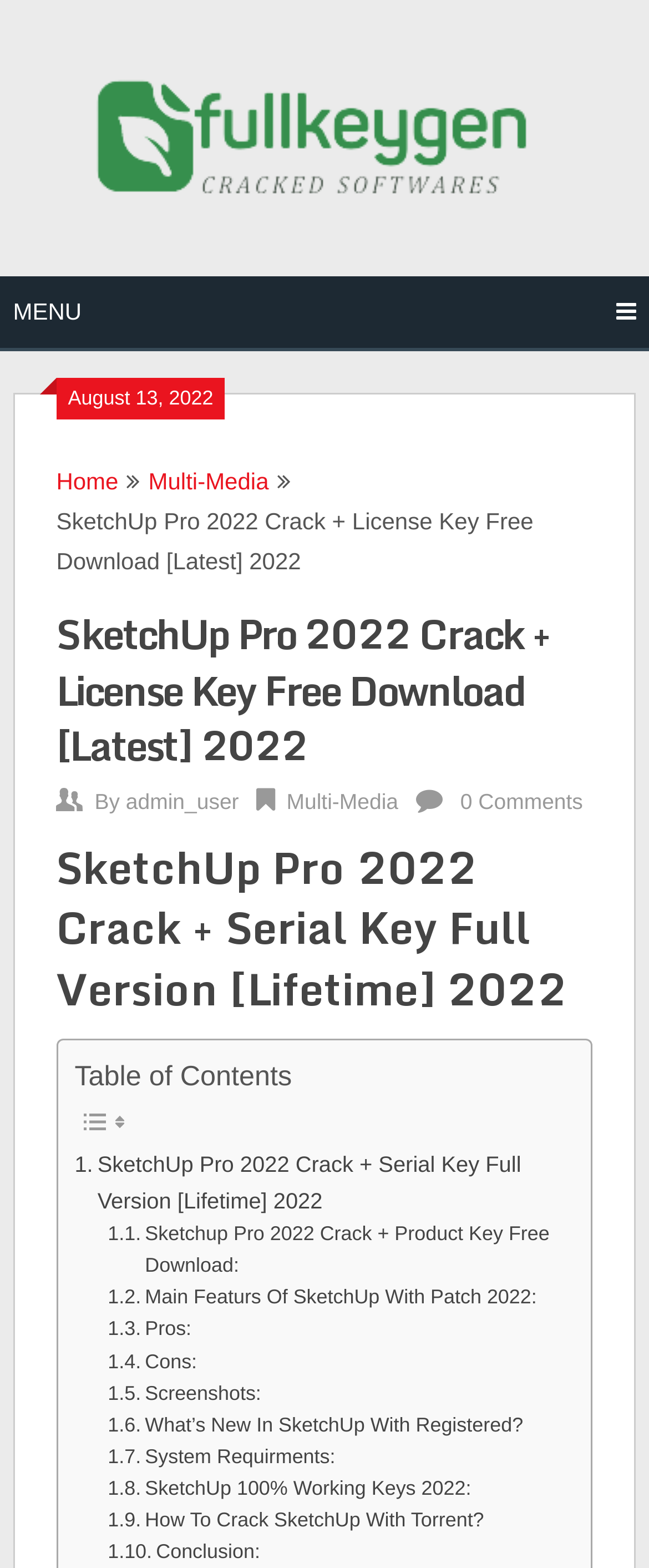Refer to the image and offer a detailed explanation in response to the question: What is the date of the post?

The date of the post can be found near the top of the webpage, where it says 'August 13, 2022' in a static text element.